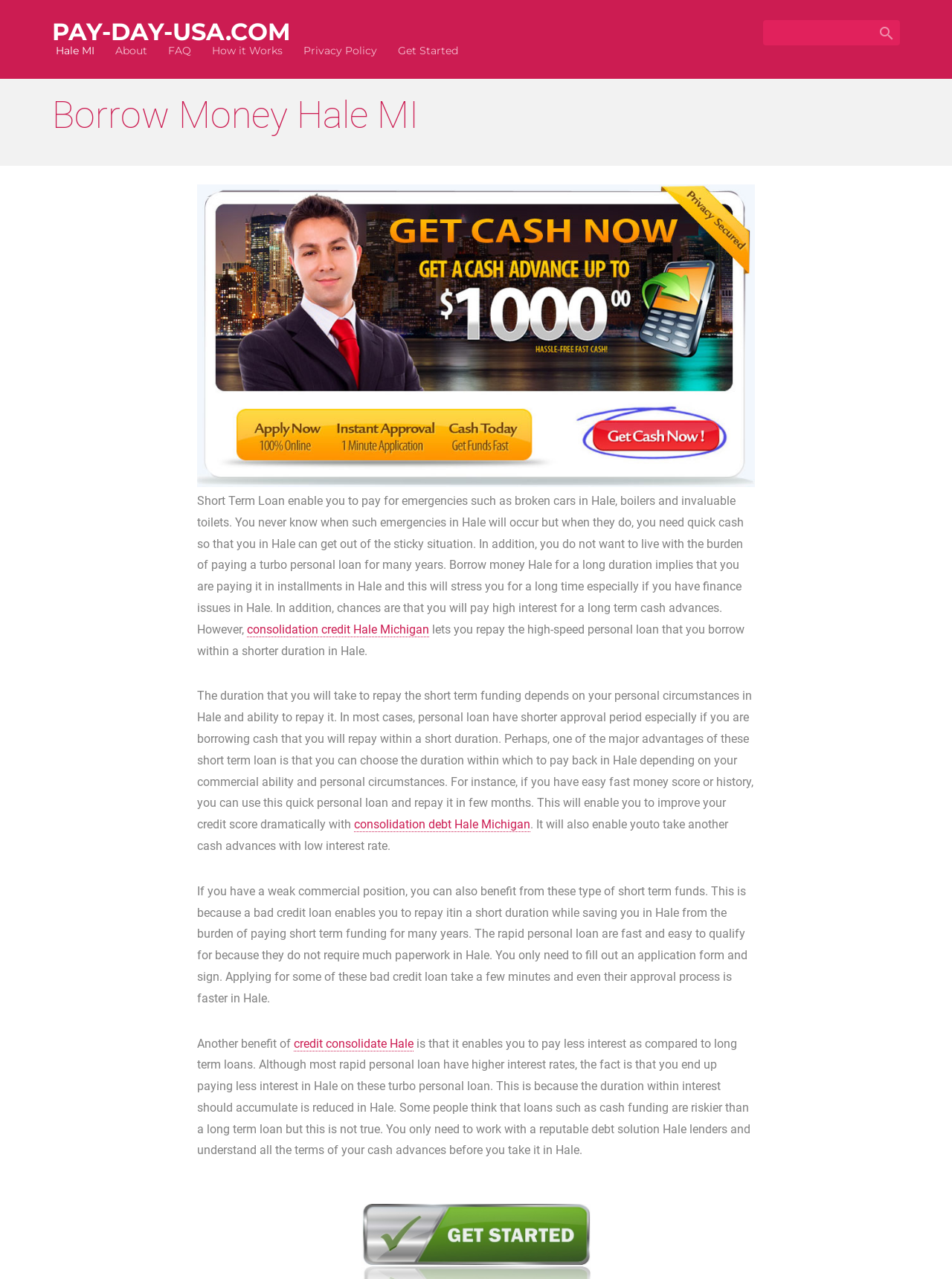What is the target audience for this webpage?
Please ensure your answer is as detailed and informative as possible.

Based on the webpage content, it appears that the target audience is people living in Hale, Michigan, who may be in need of short-term loans to pay for emergencies or unexpected expenses. The webpage provides information specific to Hale, Michigan, and uses location-specific language, indicating that it is targeted towards people in that area.